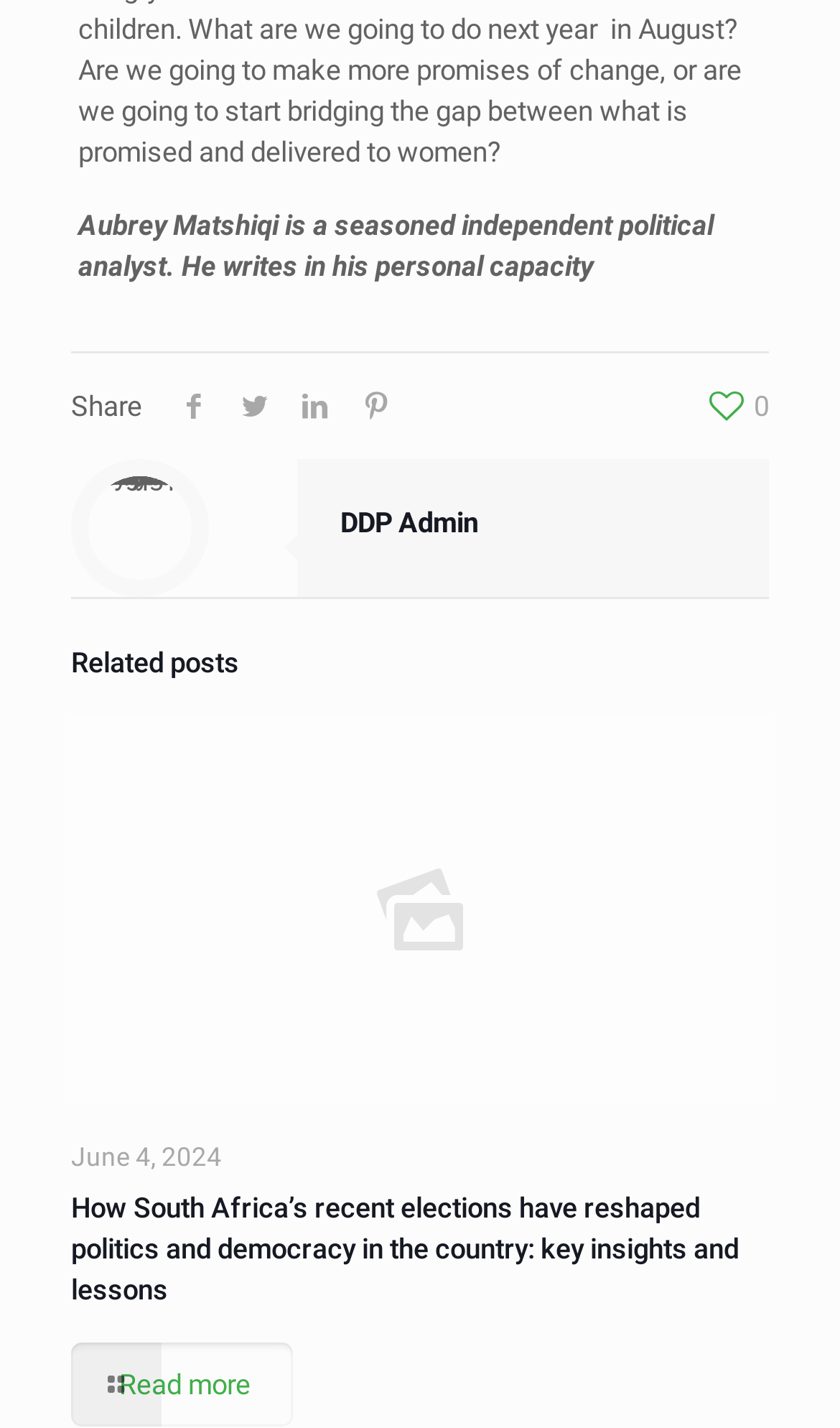Please identify the bounding box coordinates of the clickable region that I should interact with to perform the following instruction: "Read more about the article". The coordinates should be expressed as four float numbers between 0 and 1, i.e., [left, top, right, bottom].

[0.085, 0.94, 0.349, 0.999]